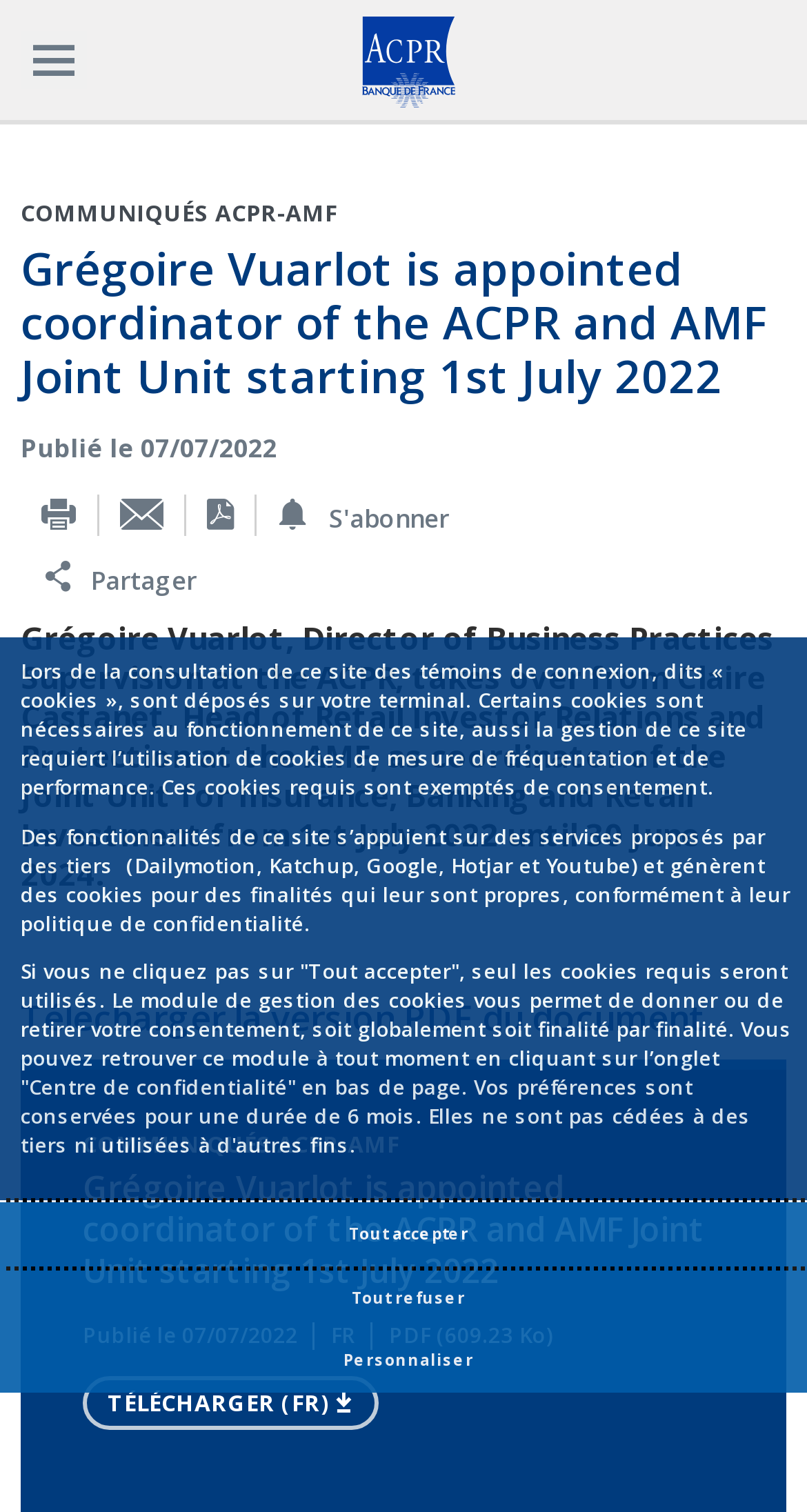Offer a comprehensive description of the webpage’s content and structure.

This webpage appears to be a press release or news article from the ACPR (Autorité de Contrôle Prudentiel et de Résolution) and AMF (Autorité des Marchés Financiers) Joint Unit. 

At the top of the page, there is a notification about cookies and data privacy, which includes three paragraphs of text and two buttons labeled "Tout refuser" and "Personnaliser". 

Below this notification, there is a small icon and a link to another webpage. 

The main content of the page is divided into two sections. The first section has a heading that reads "Grégoire Vuarlot is appointed coordinator of the ACPR and AMF Joint Unit starting 1st July 2022" and a subheading that provides the publication date. 

There are four links to the right of the subheading, allowing users to print, email, download a PDF, or subscribe to the page. 

The main text of the article is a single paragraph that announces the appointment of Grégoire Vuarlot as the coordinator of the Joint Unit. 

The second section of the page appears to be a sidebar or footer, which contains a heading that reads "COMMUNIQUÉS ACPR-AMF" and a link to download a PDF version of the document. There are also several other links and pieces of text, including the publication date and a language indicator ("FR").